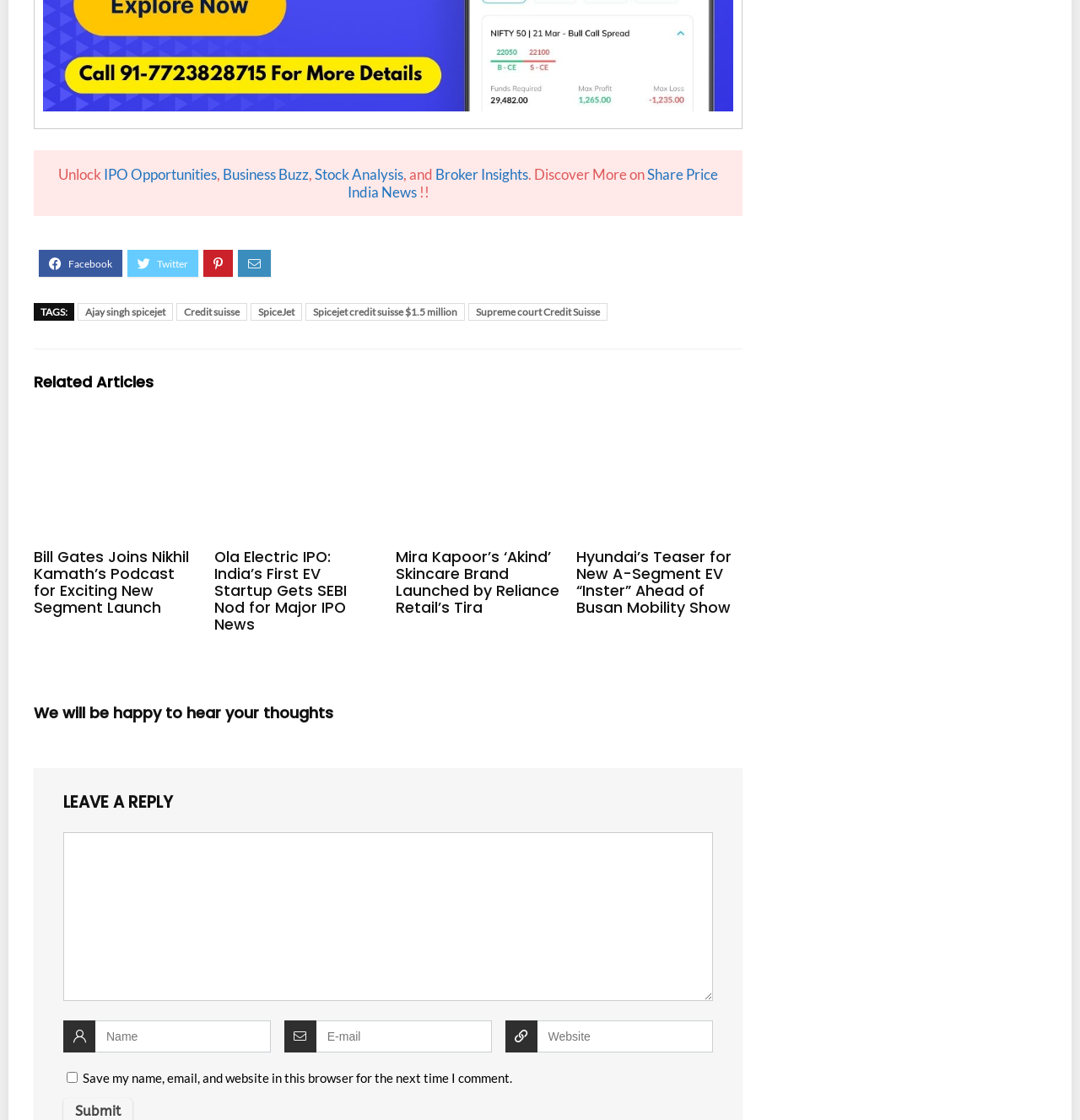Locate the bounding box coordinates of the element that should be clicked to fulfill the instruction: "Click on SpiceJet".

[0.232, 0.27, 0.28, 0.286]